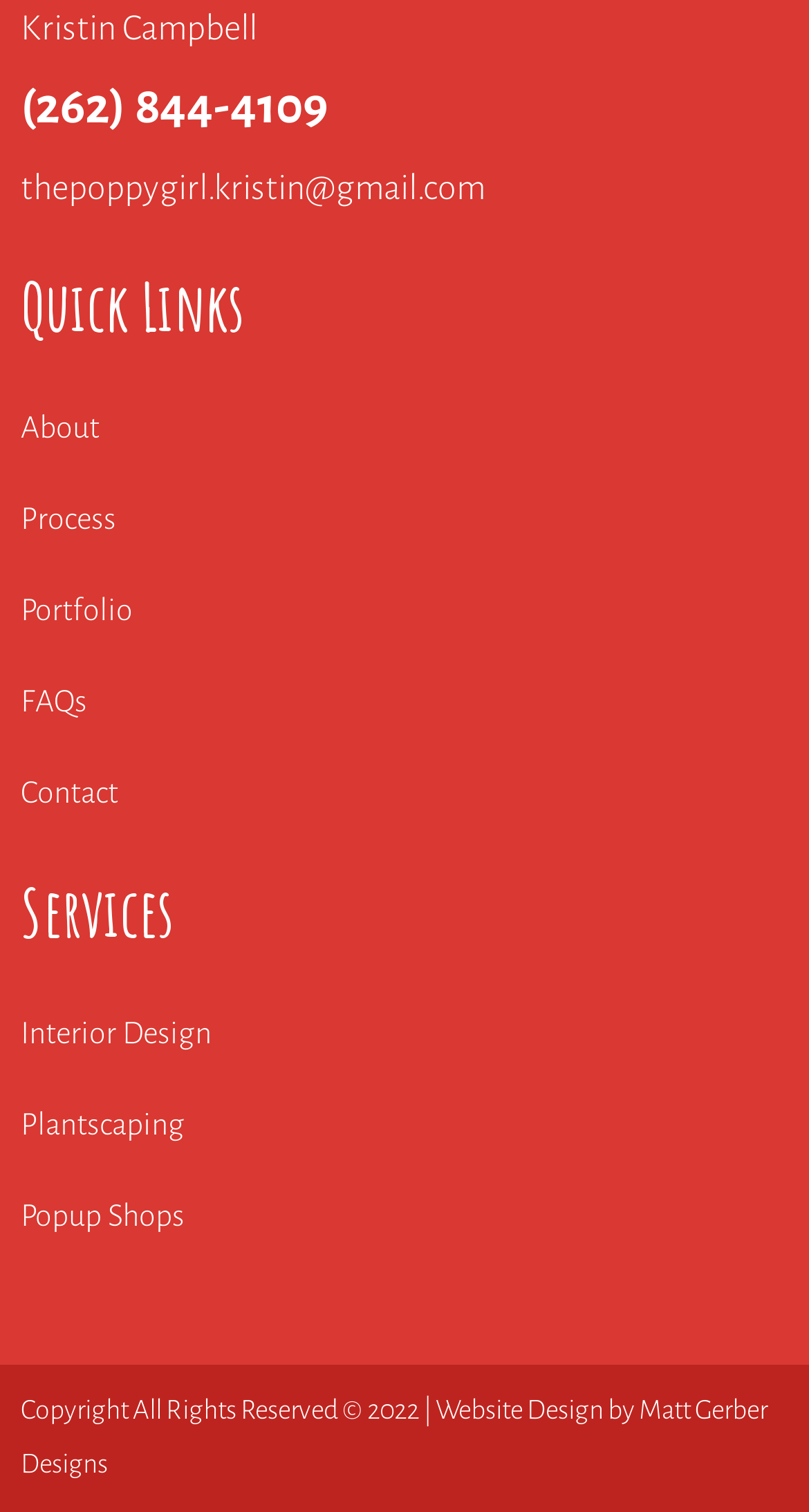What is the name of the person on this webpage?
Refer to the image and provide a concise answer in one word or phrase.

Kristin Campbell